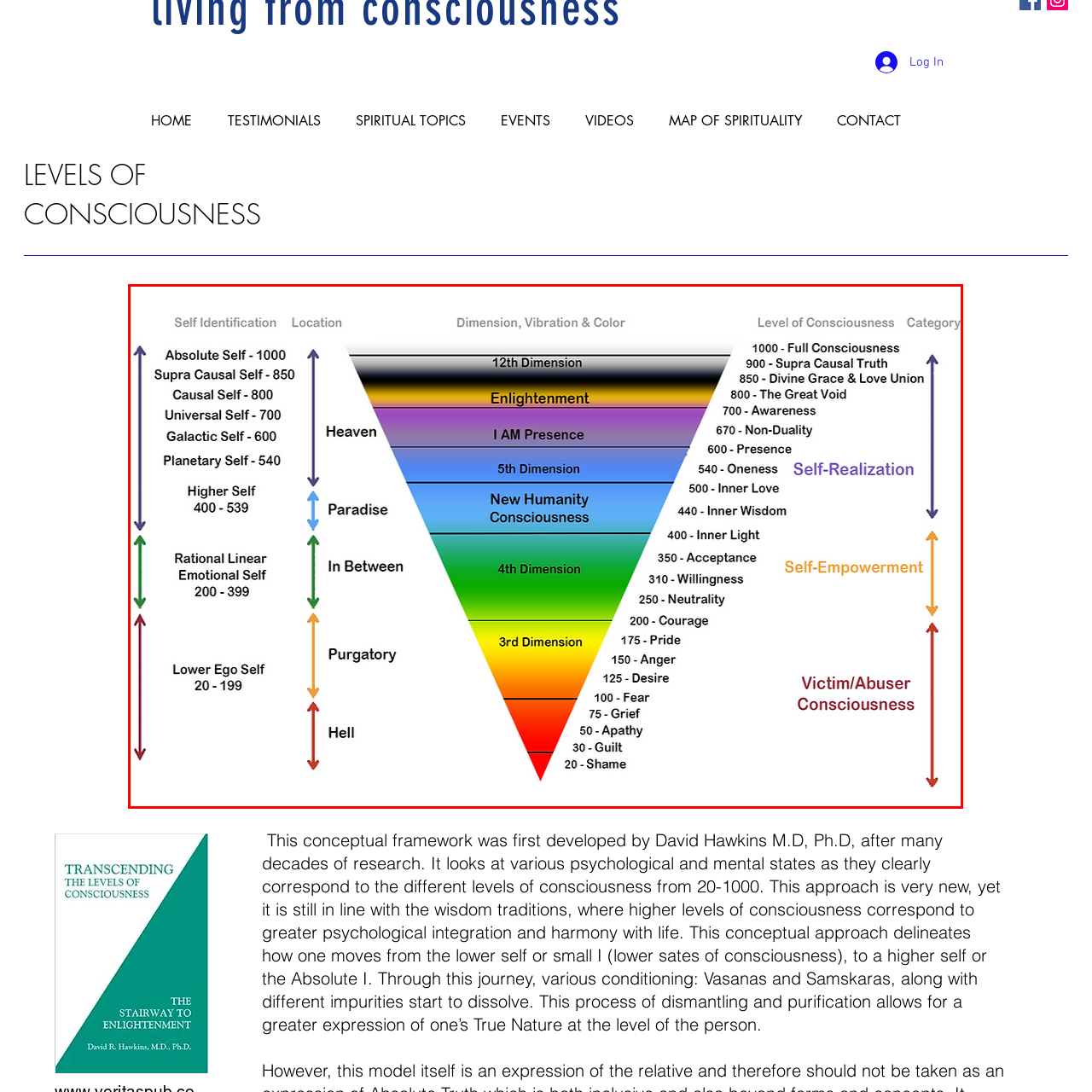Offer a complete and descriptive caption for the image marked by the red box.

The image presents the "Levels of Consciousness" conceptual framework developed by Dr. David Hawkins. It visually depicts a pyramid divided into various dimensions, each representing specific levels of consciousness, ranging from 20 to 1000. The pyramid is color-coded, illustrating a gradient that signifies different states of self-identification—from "Hell" at the base, denoting lower consciousness, to "Absolute Self" at the peak, representing the highest level of awareness. Each section is labeled with corresponding vibrations, dimensions, and categories, such as self-empowerment and self-realization, emphasizing the spiritual journey from lower to higher consciousness and the integration of psychological states. This framework highlights the importance of moving through various levels to achieve greater psychological harmony and self-actualization.